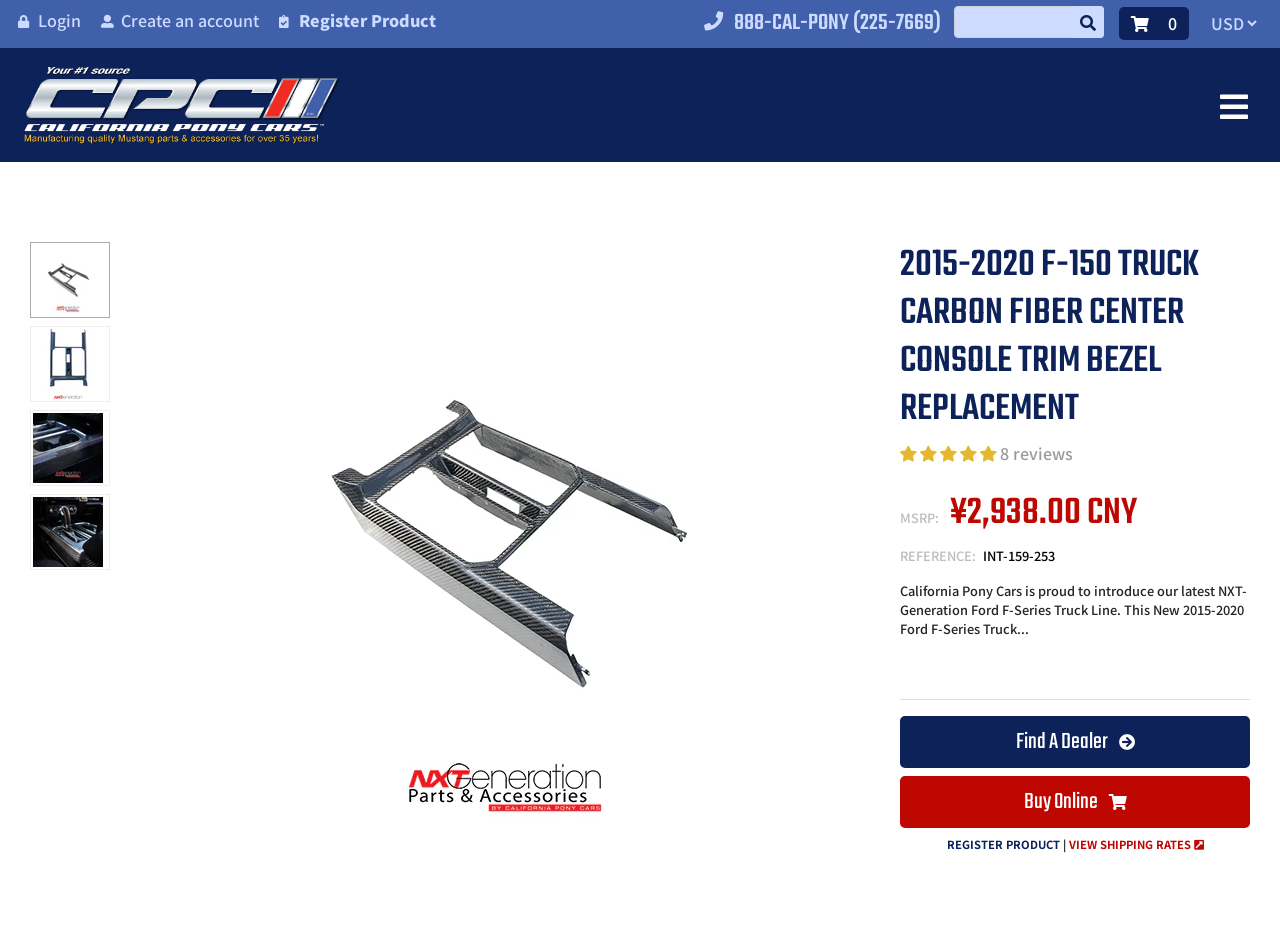Using the information in the image, give a detailed answer to the following question: What is the brand of this product?

I found the brand by looking at the text in the description which mentions 'California Pony Cars is proud to introduce our latest NXT-Generation Ford F-Series Truck Line'.